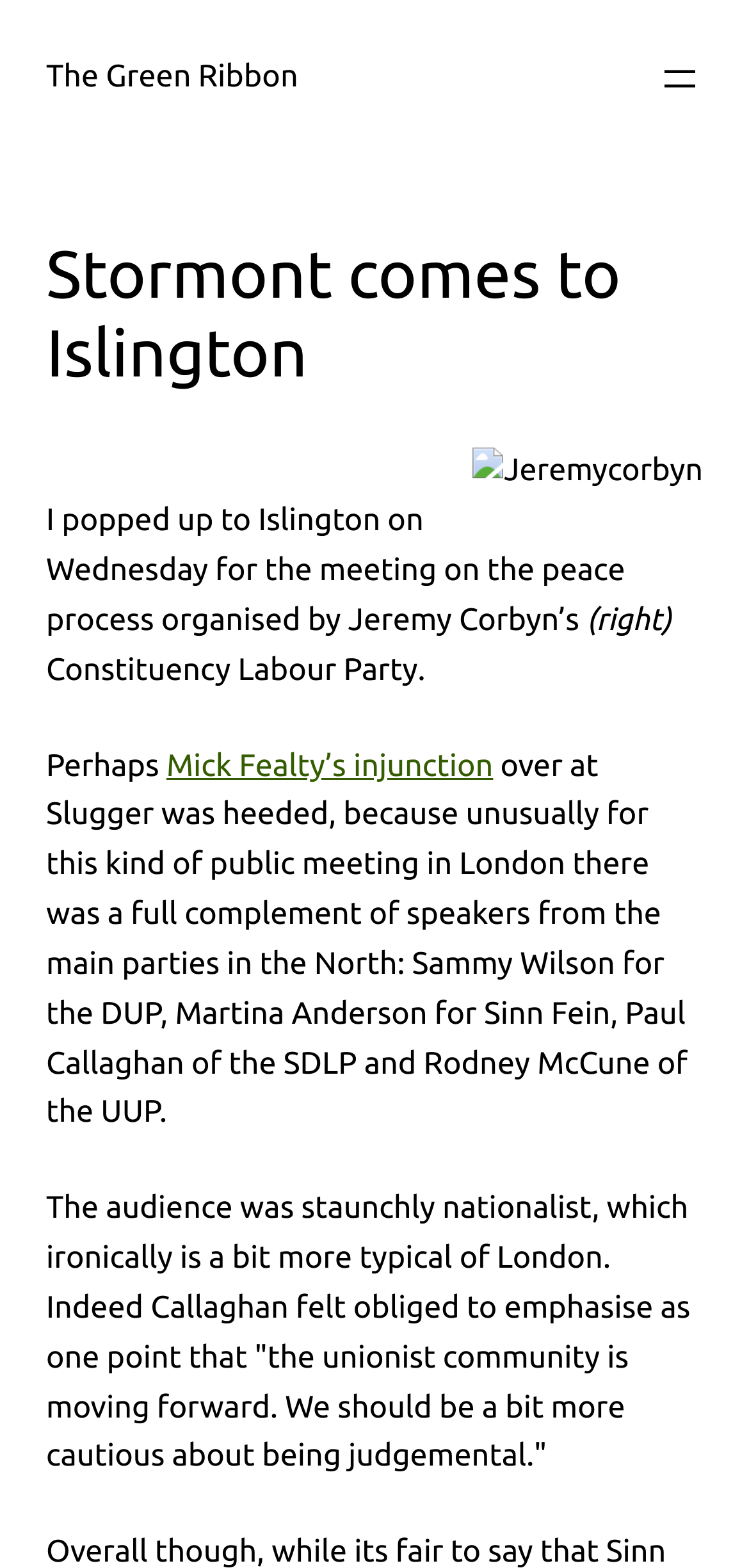What is the description of the audience at the meeting?
From the image, provide a succinct answer in one word or a short phrase.

staunchly nationalist